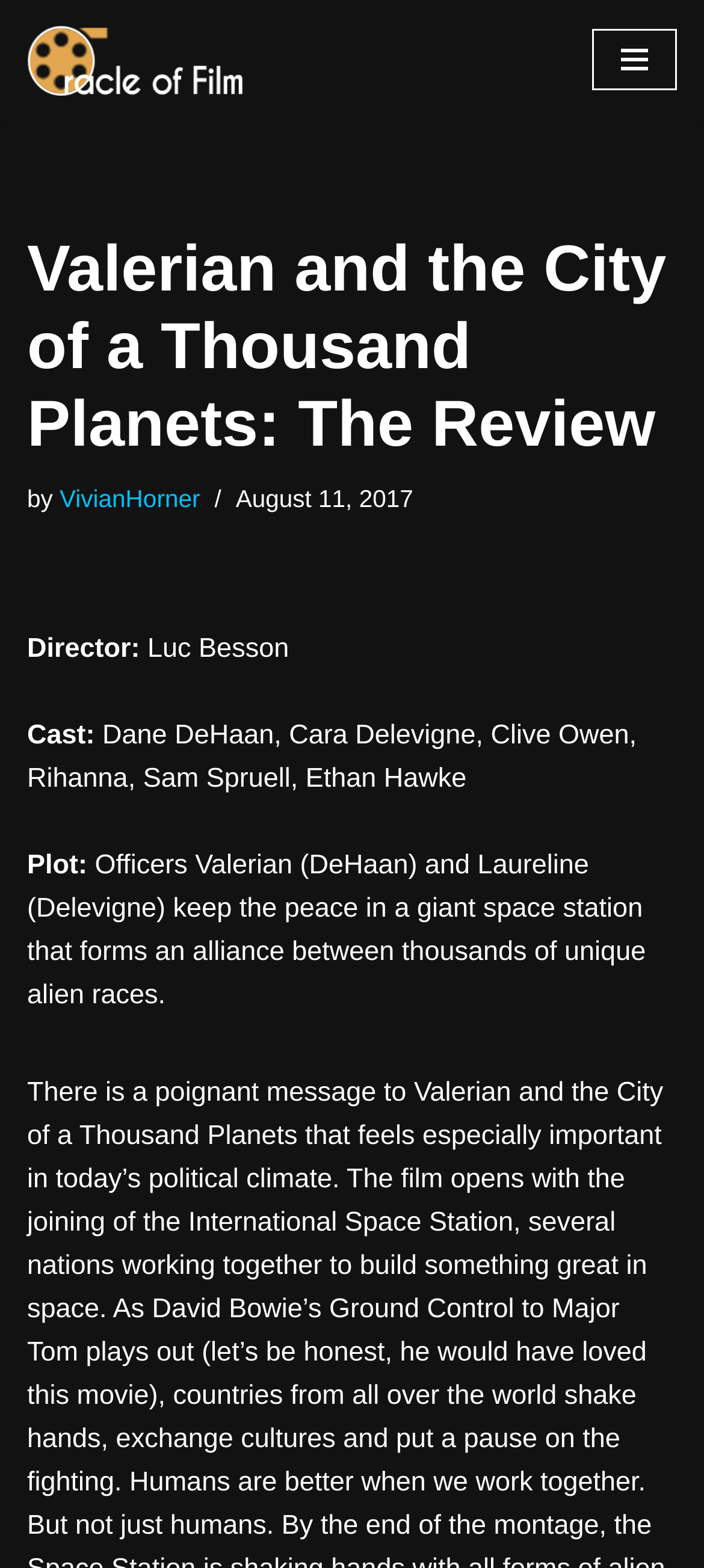What is the name of the space station in the movie?
Refer to the screenshot and deliver a thorough answer to the question presented.

I looked at the plot description, which mentions a 'giant space station', but it doesn't specify the name of the space station.